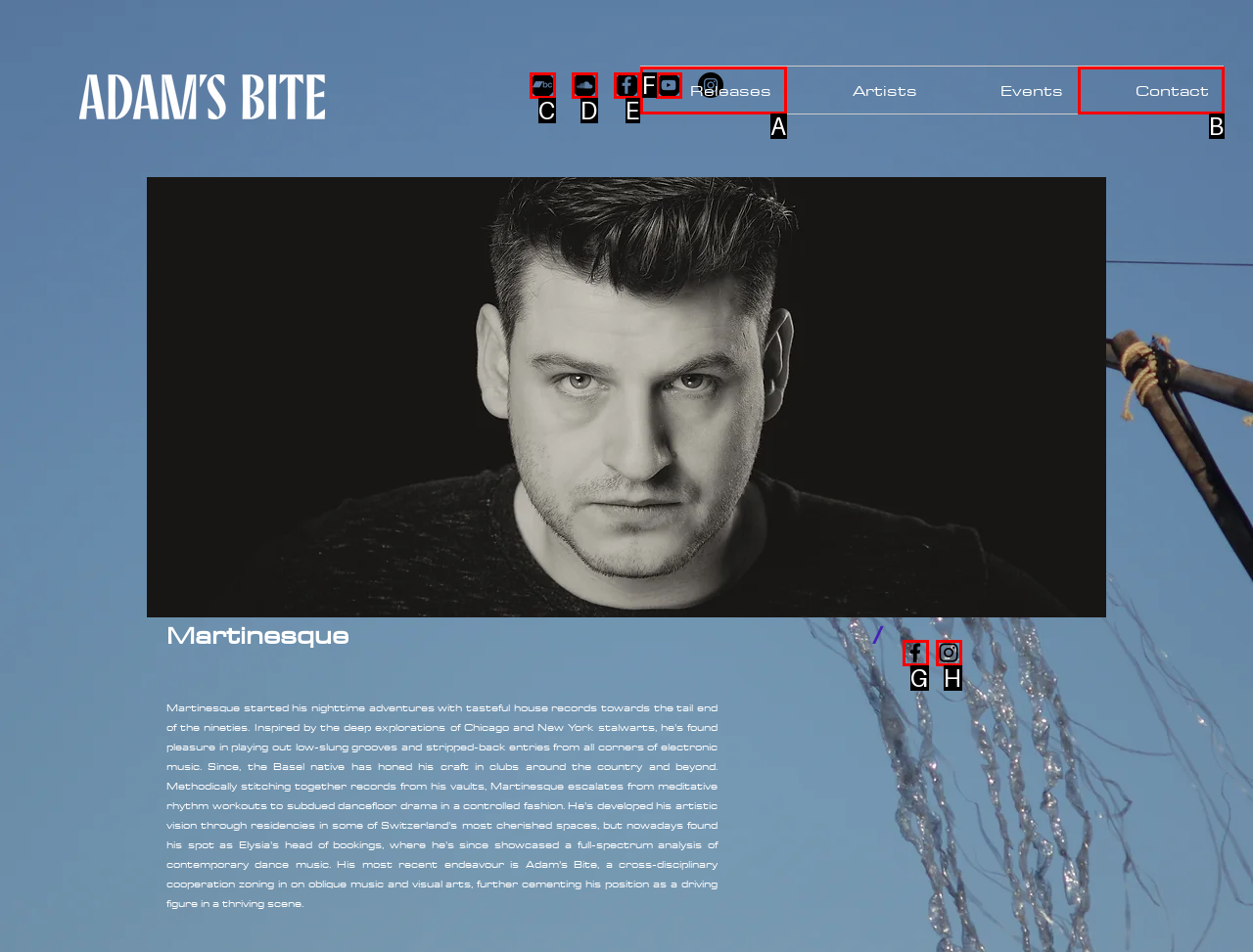Determine which HTML element matches the given description: aria-label="Black Instagram Icon". Provide the corresponding option's letter directly.

H